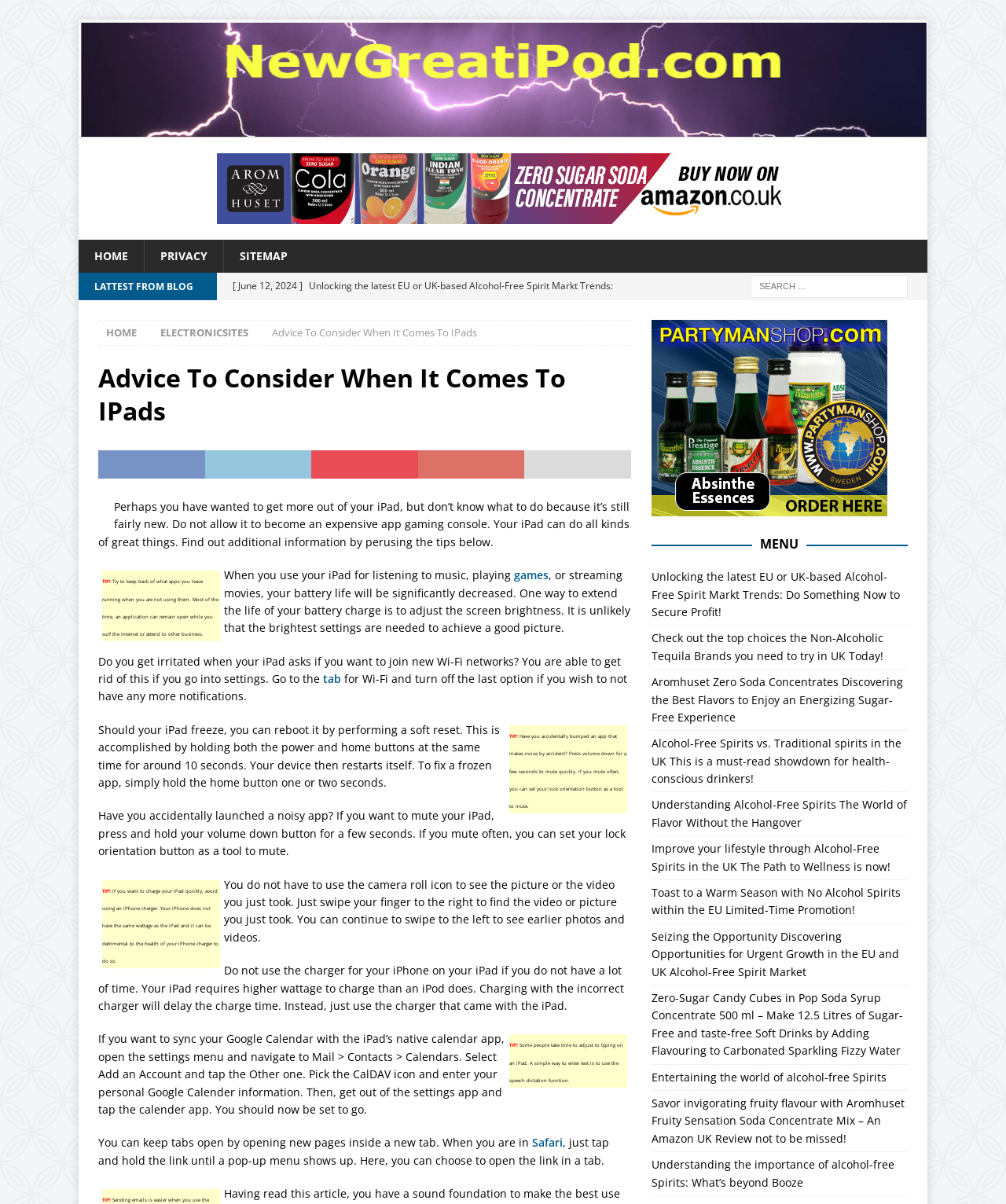Please identify the bounding box coordinates of the element that needs to be clicked to perform the following instruction: "Click on the 'HOME' link".

[0.078, 0.199, 0.143, 0.227]